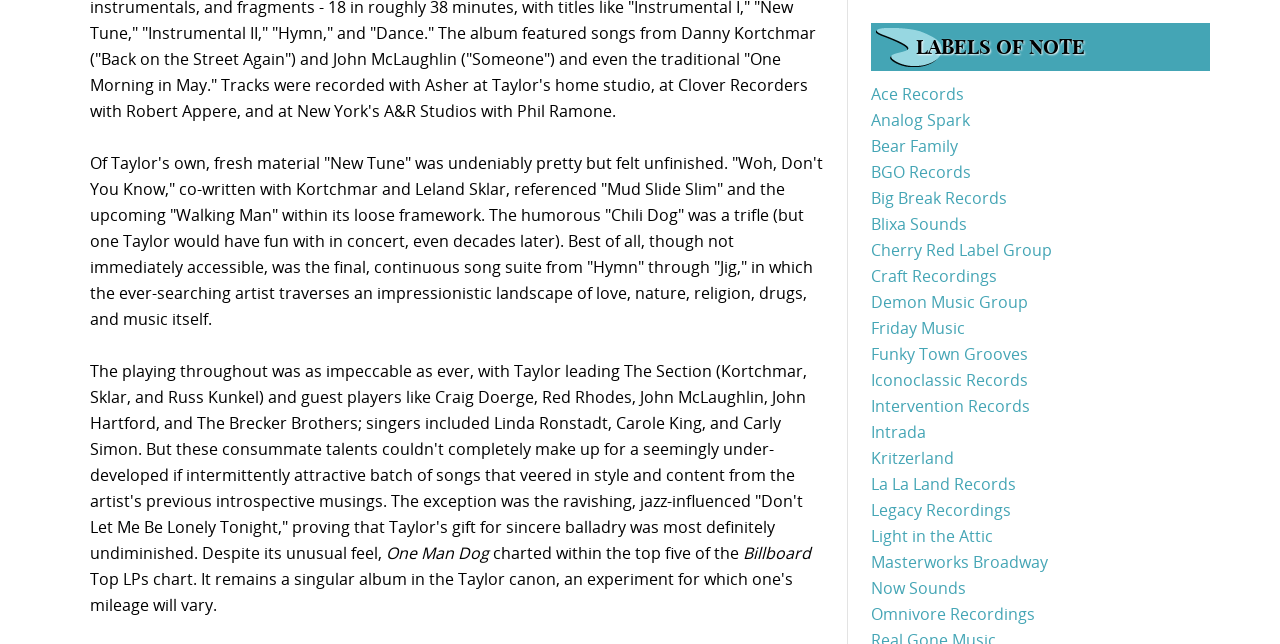What is the name of the artist being discussed?
Analyze the image and deliver a detailed answer to the question.

The name of the artist being discussed can be inferred from the text content of the StaticText elements, which mention 'Taylor' multiple times. The context of the text suggests that Taylor is the artist being discussed.